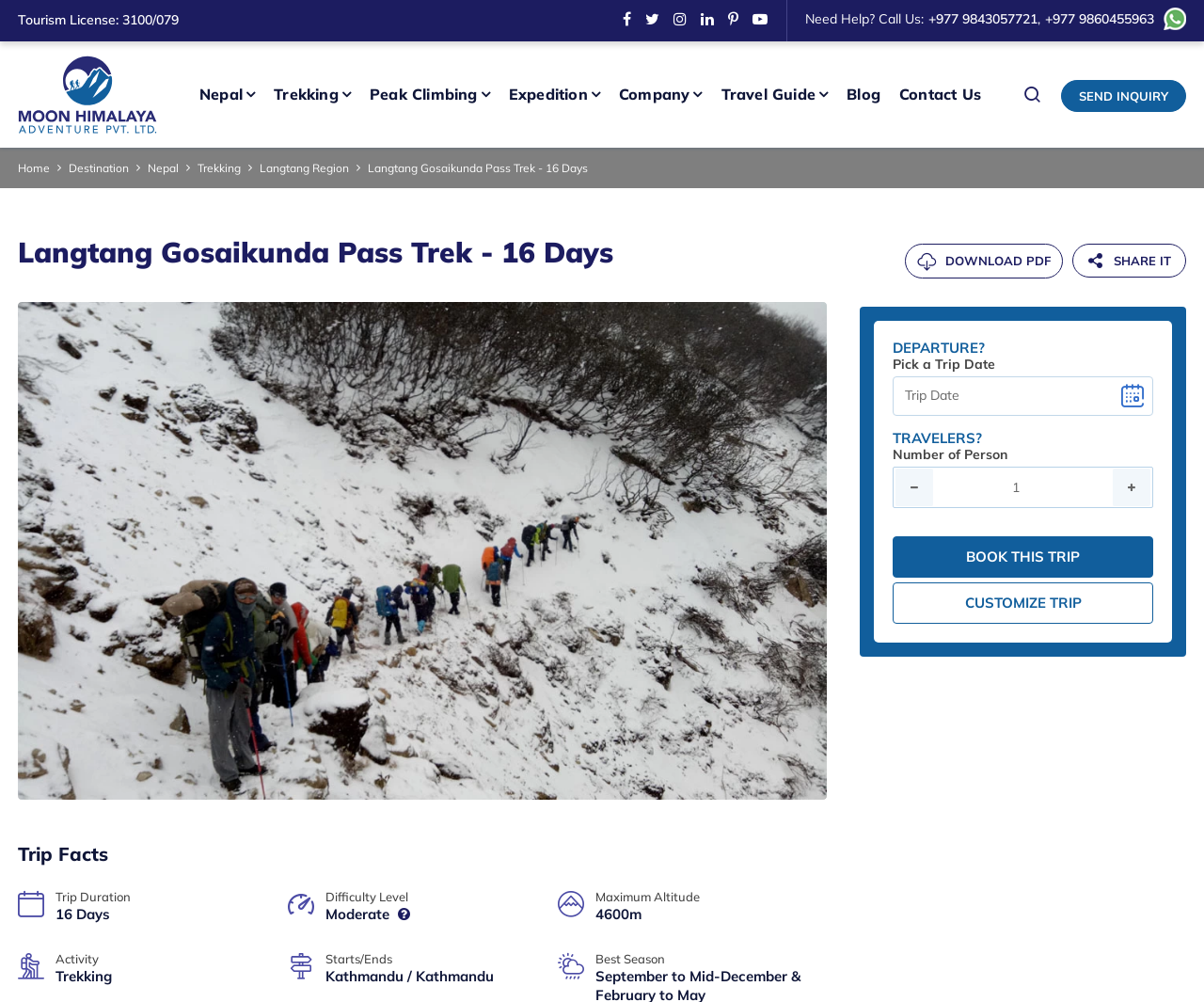Identify the bounding box coordinates of the section to be clicked to complete the task described by the following instruction: "Book this trip". The coordinates should be four float numbers between 0 and 1, formatted as [left, top, right, bottom].

[0.742, 0.535, 0.958, 0.576]